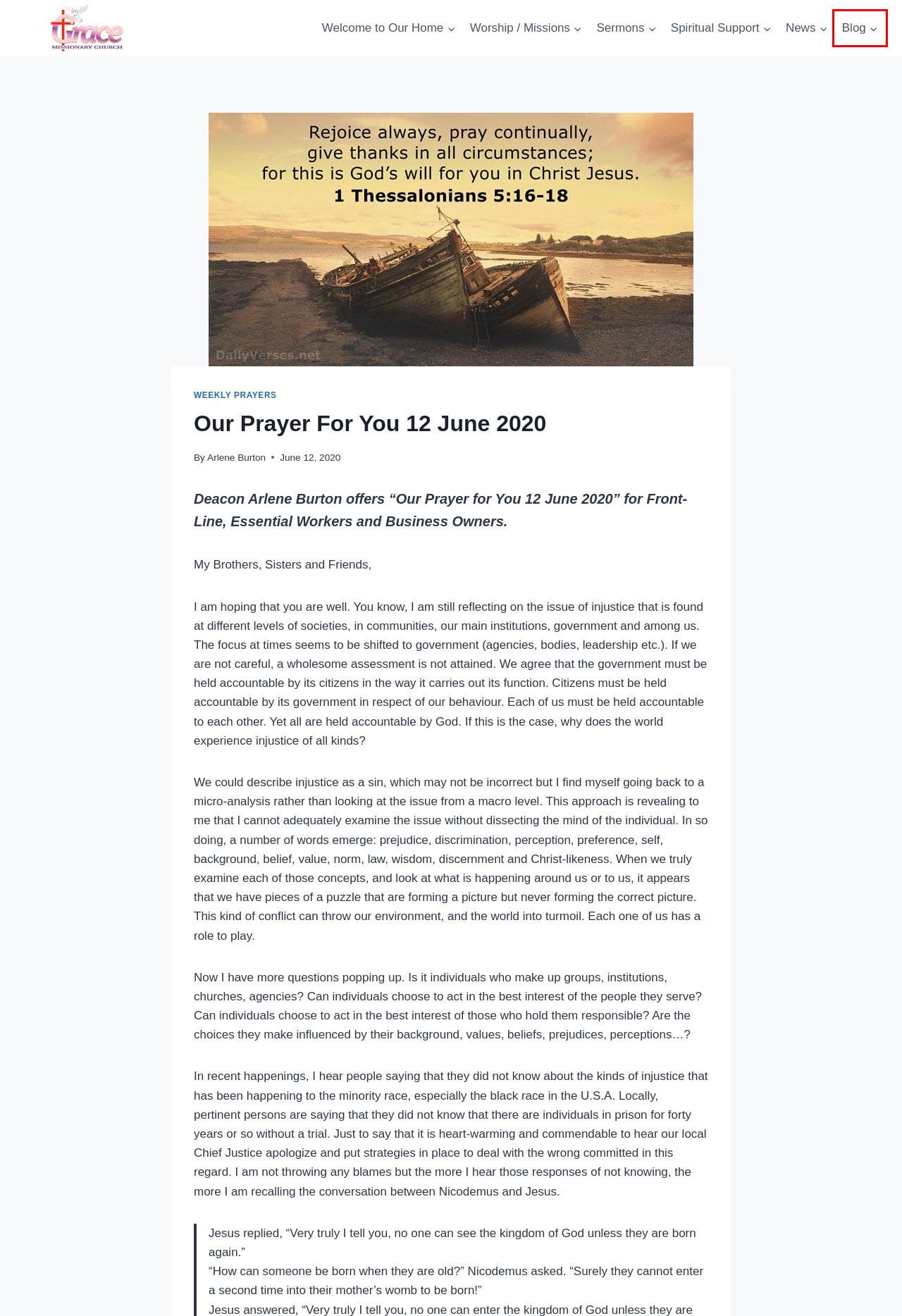Given a screenshot of a webpage with a red bounding box around a UI element, please identify the most appropriate webpage description that matches the new webpage after you click on the element. Here are the candidates:
A. Word For 12 June 2020 – Grace Missionary Church
B. Worship and Missions – Grace Missionary Church
C. Voice of Youths for Youth Month – 12 November 2021 – Grace Missionary Church
D. Business Owners – Grace Missionary Church
E. Our Prayer For 29 March 2020 – Grace Missionary Church
F. The Prayer of Encouragement for 4 July – Grace Missionary Church
G. Grace Missionary Church – "To be Disciples; To make Disciples"
H. Blog – Grace Missionary Church

H